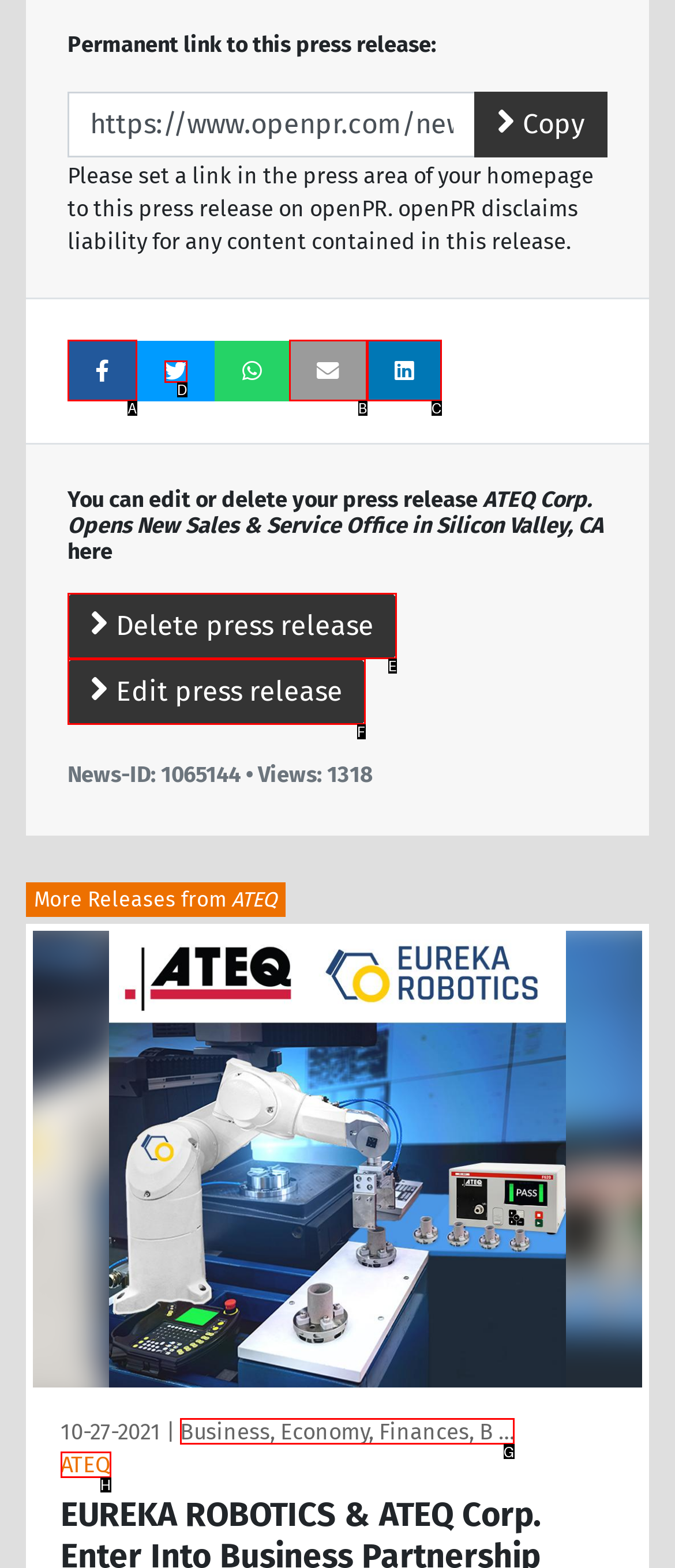Which option should be clicked to execute the following task: Share on Twitter? Respond with the letter of the selected option.

D